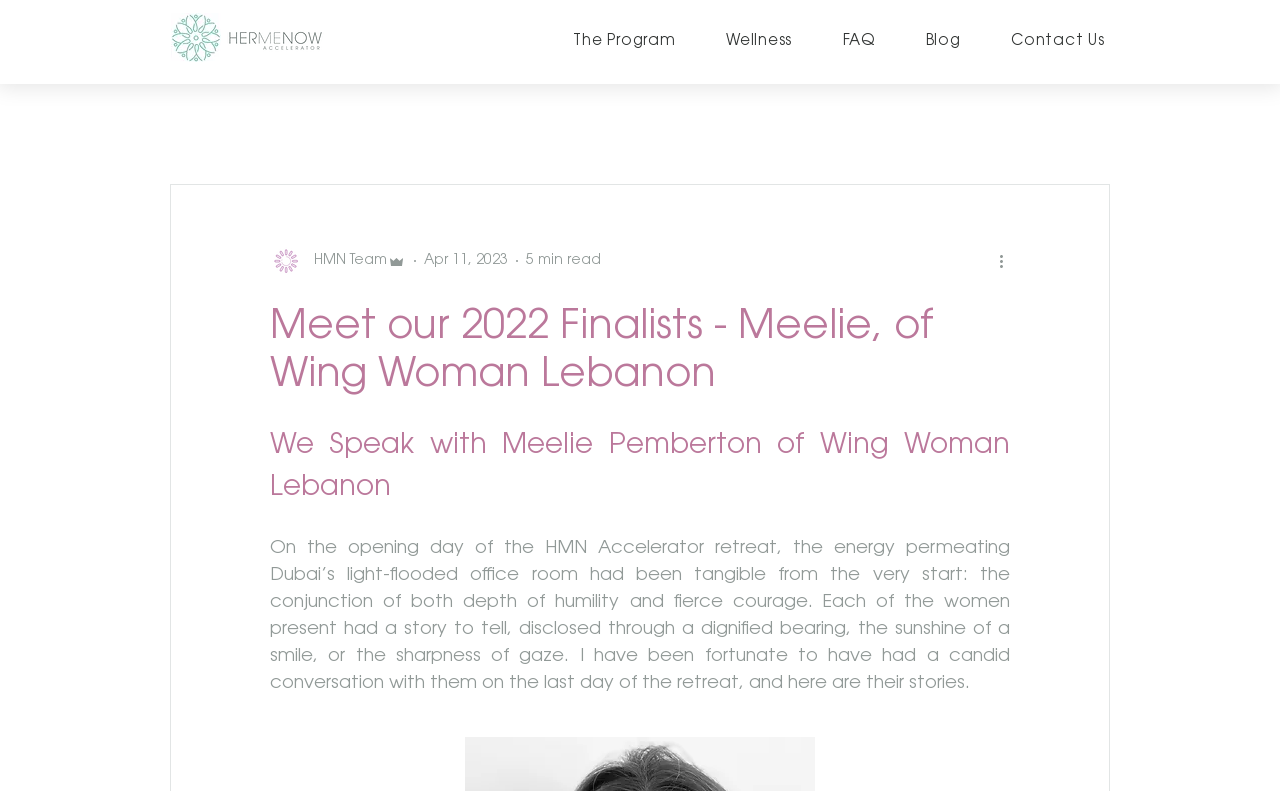Find and provide the bounding box coordinates for the UI element described with: "Contact Us".

[0.77, 0.032, 0.883, 0.075]